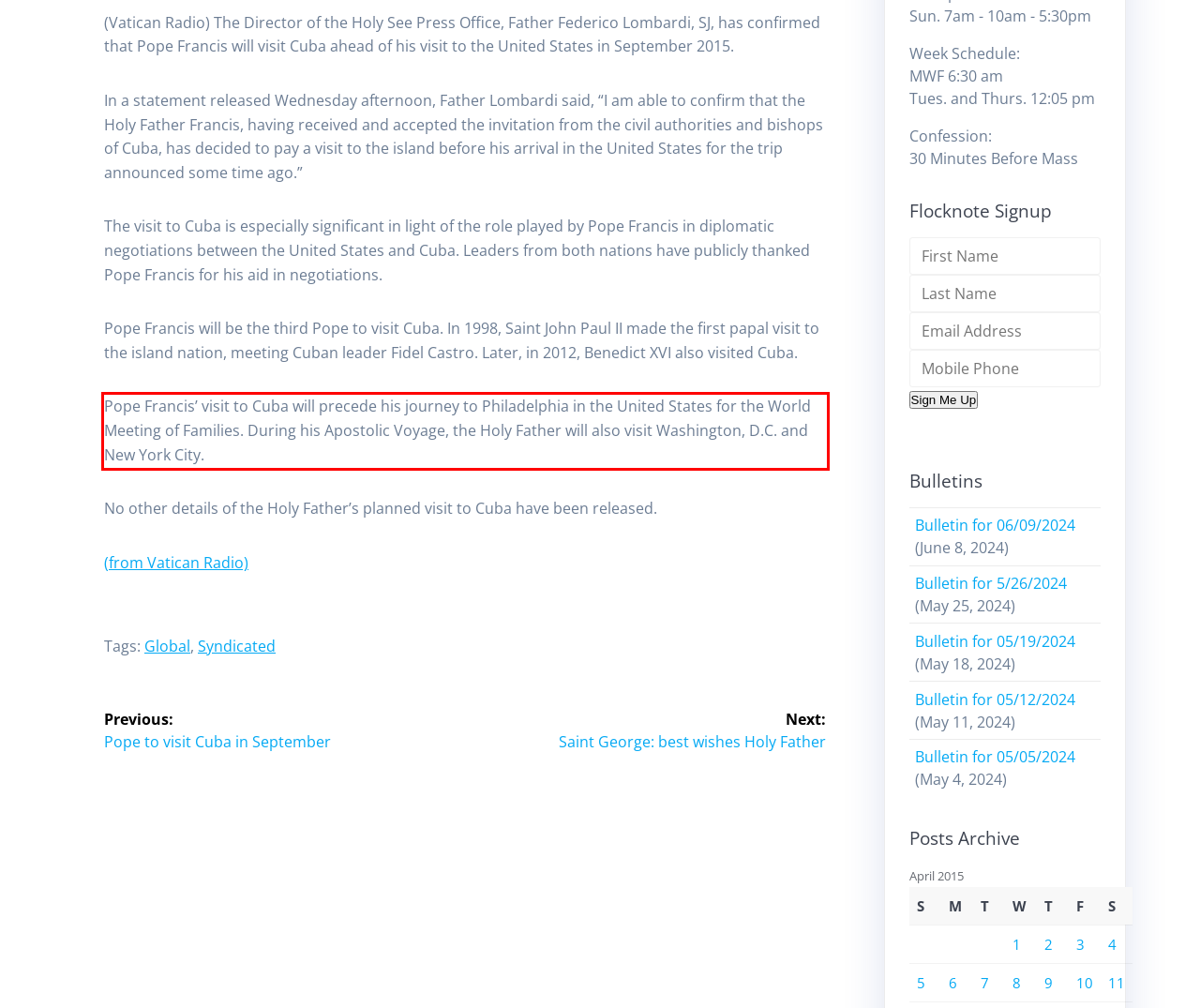Given a screenshot of a webpage with a red bounding box, extract the text content from the UI element inside the red bounding box.

Pope Francis’ visit to Cuba will precede his journey to Philadelphia in the United States for the World Meeting of Families. During his Apostolic Voyage, the Holy Father will also visit Washington, D.C. and New York City.